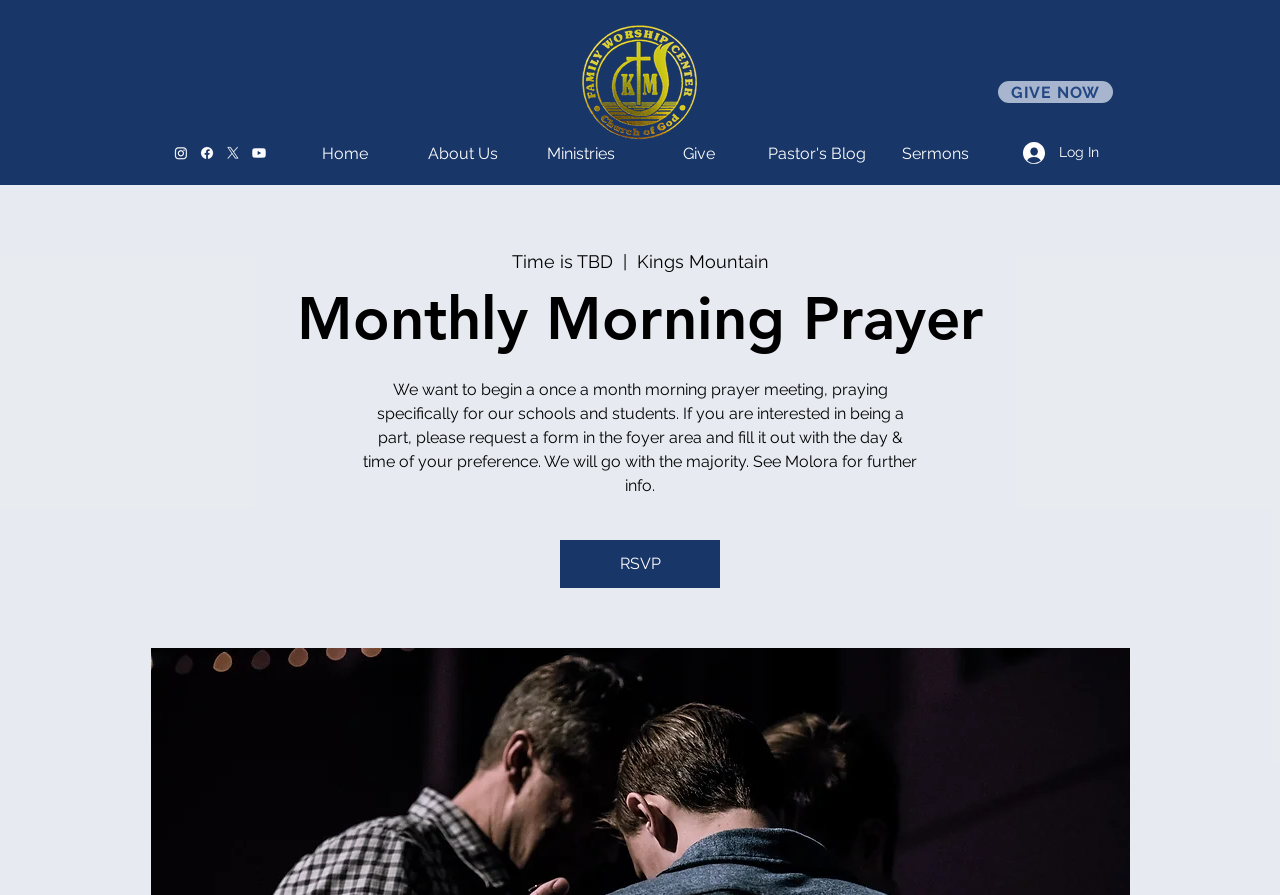What is the action you can take to show interest in the prayer meeting?
Refer to the screenshot and respond with a concise word or phrase.

RSVP